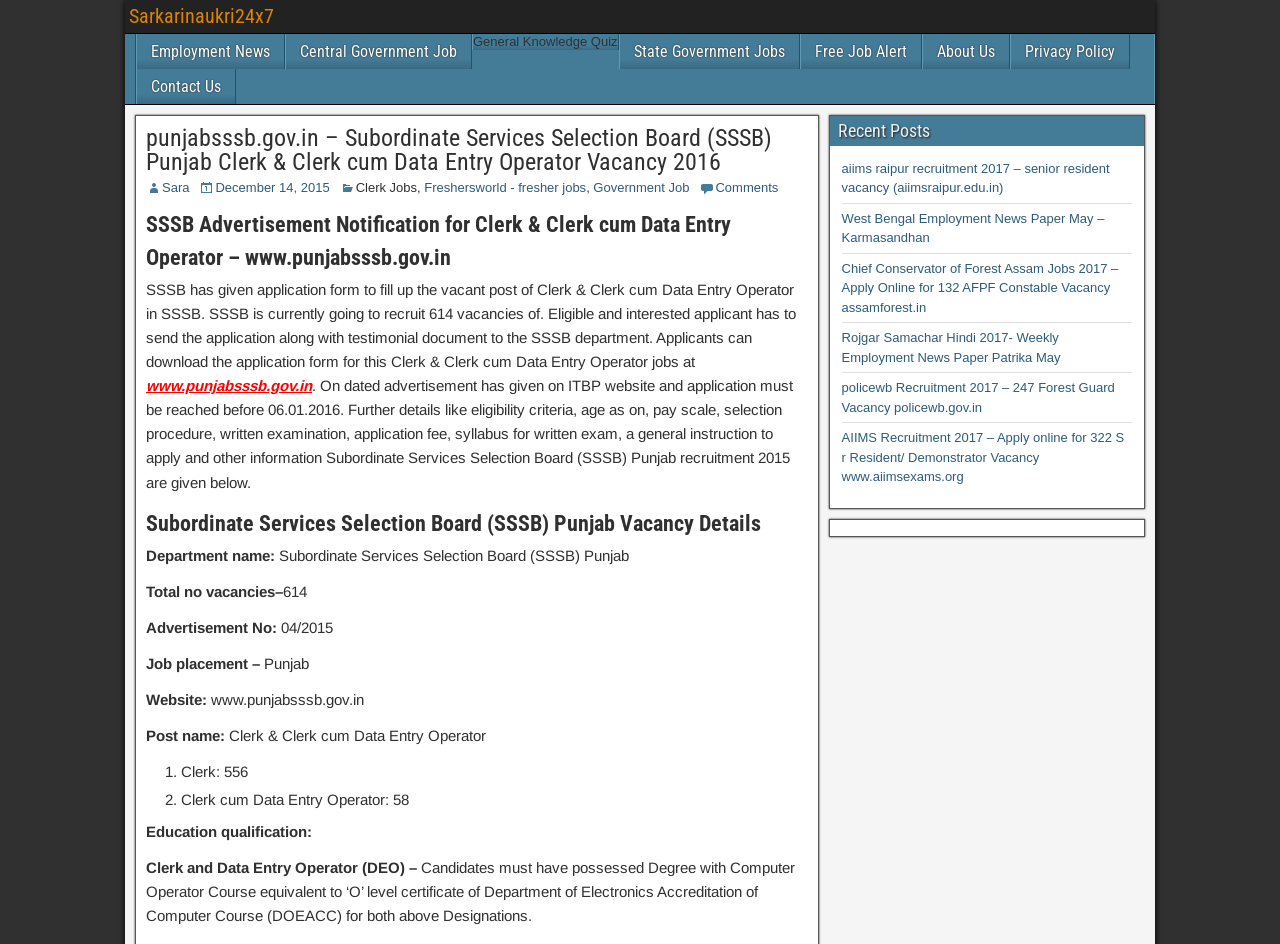Using the details from the image, please elaborate on the following question: How many vacancies are available for Clerk & Clerk cum Data Entry Operator?

I found the answer by reading the text under the heading 'SSSB Advertisement Notification for Clerk & Clerk cum Data Entry Operator – www.punjabsssb.gov.in', which states 'SSSB is currently going to recruit 614 vacancies of Clerk & Clerk cum Data Entry Operator in SSSB'.